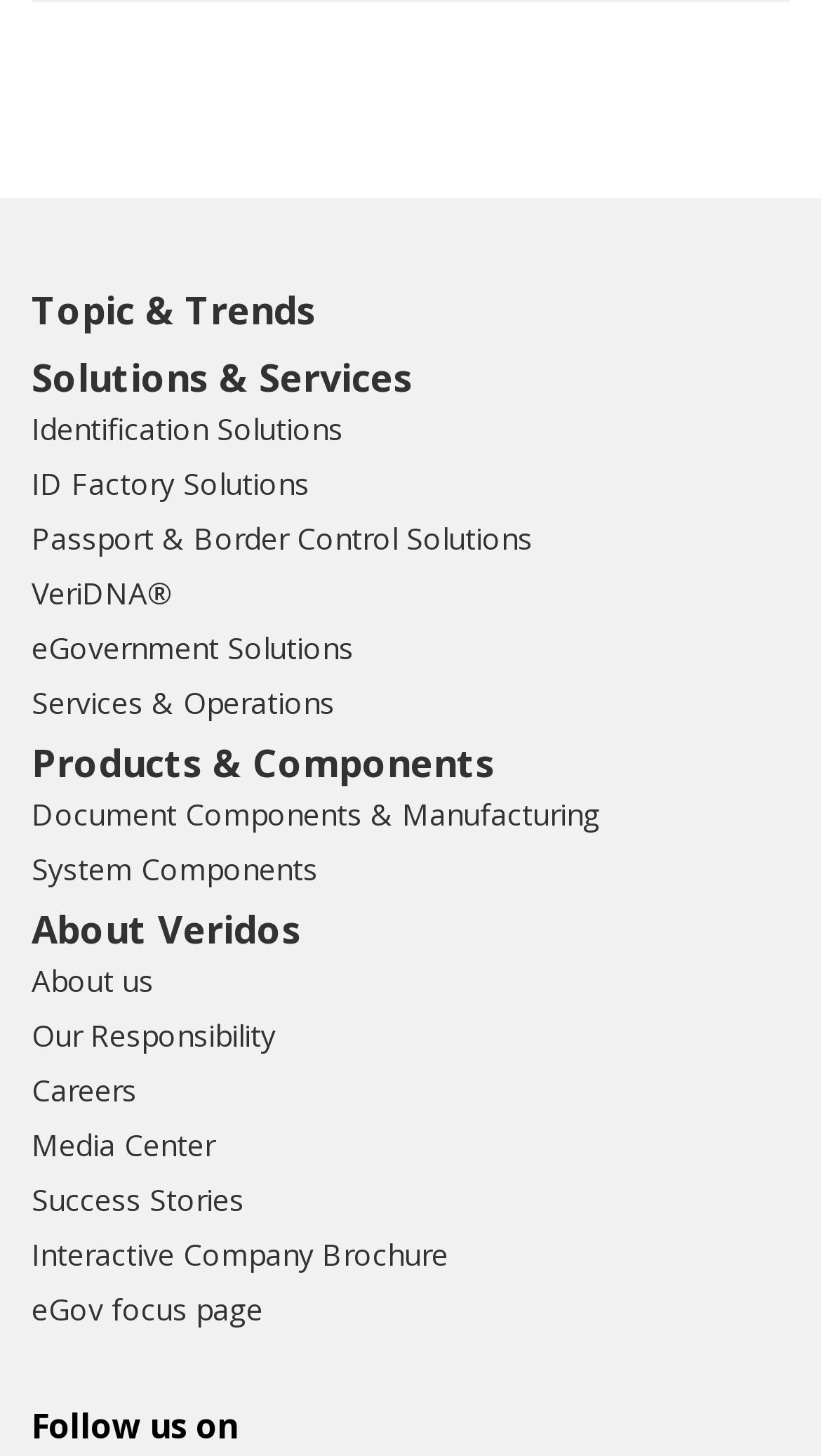Find the bounding box coordinates for the element that must be clicked to complete the instruction: "Read Success Stories". The coordinates should be four float numbers between 0 and 1, indicated as [left, top, right, bottom].

[0.038, 0.81, 0.297, 0.837]